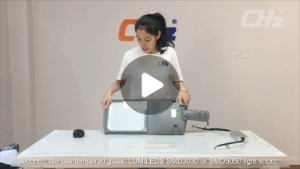What is the purpose of the video play button?
Give a comprehensive and detailed explanation for the question.

The video play button is prominently displayed in the image, indicating that the image is a still from a video presentation. This suggests that the viewer can expect to see a more detailed and interactive demonstration of the product if they click on the video.